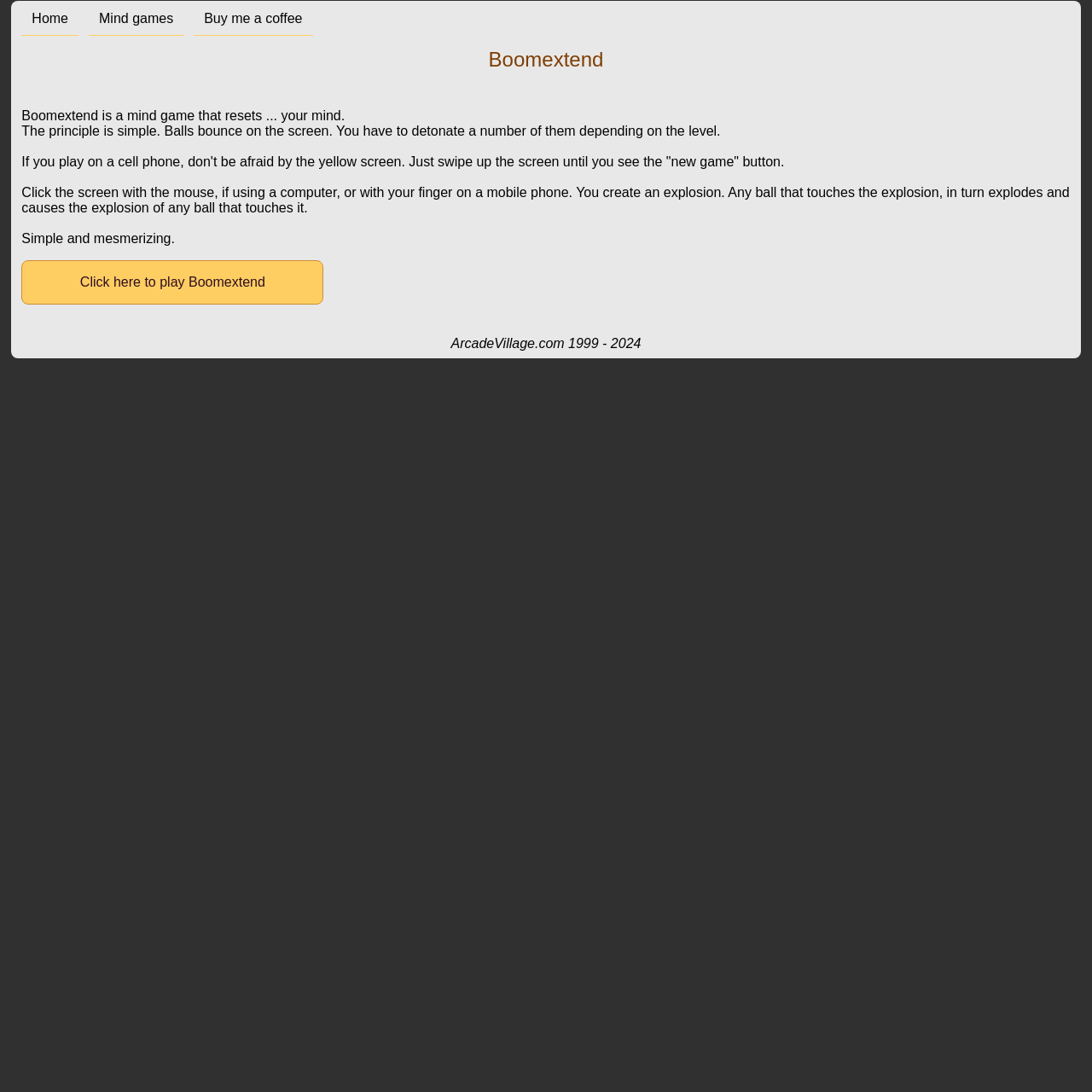Summarize the webpage in an elaborate manner.

The webpage is about Arcade Village, a platform that offers free online java arcade games. At the top left corner, there are three links: "Home", "Mind games", and "Buy me a coffee". Below these links, there is a heading "Boomextend" that takes up most of the width of the page. 

Under the heading, there are four paragraphs of text that describe the game Boomextend. The first paragraph explains that Boomextend is a mind game that resets your mind. The second paragraph describes the simple principle of the game, where balls bounce on the screen and the player has to detonate a certain number of them depending on the level. The third paragraph provides instructions for playing the game on a cell phone, and the fourth paragraph explains how to create an explosion in the game by clicking the screen with a mouse or finger.

Below the fourth paragraph, there is a short sentence "Simple and mesmerizing." Following this sentence, there is a link "Click here to play Boomextend" that allows users to start playing the game. At the bottom of the page, there is a footer with the text "ArcadeVillage.com 1999 - 2024", which indicates the website's copyright information.